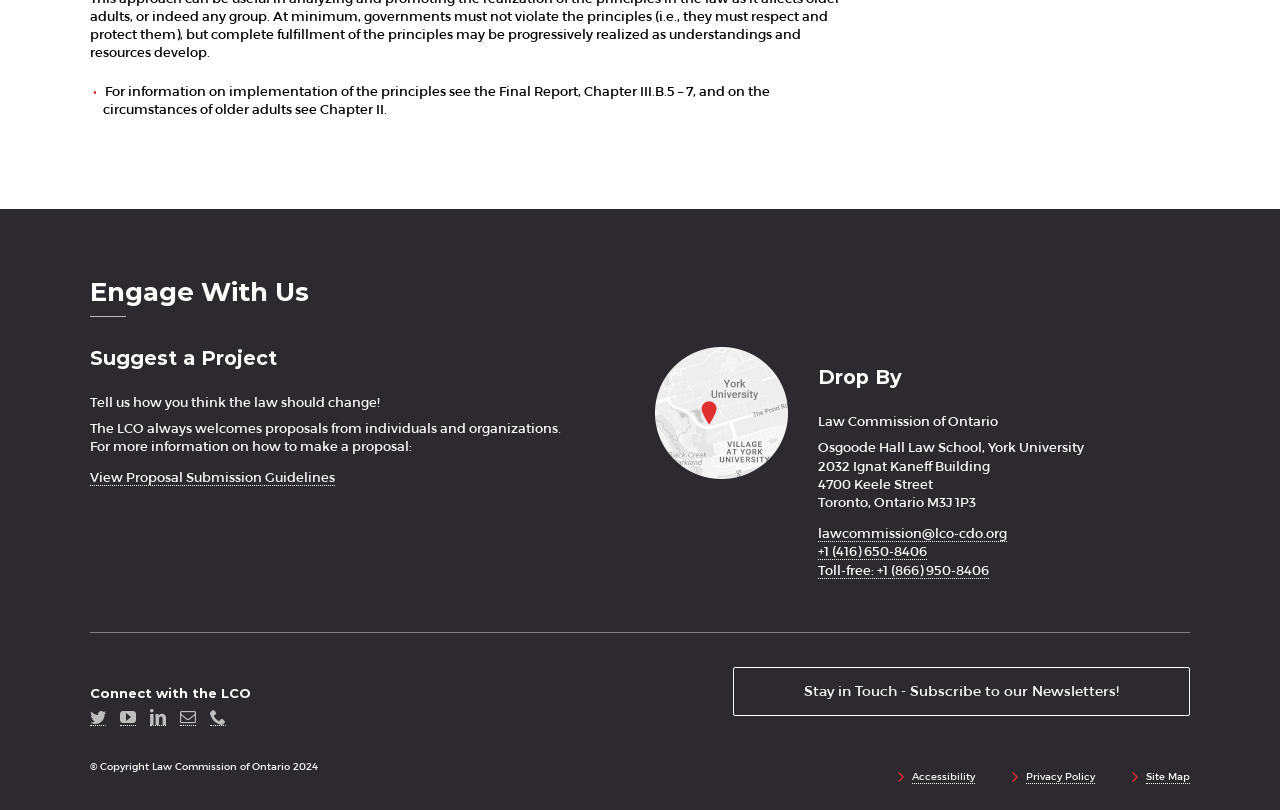Please determine the bounding box coordinates for the UI element described as: "Privacy Policy".

[0.802, 0.95, 0.855, 0.968]